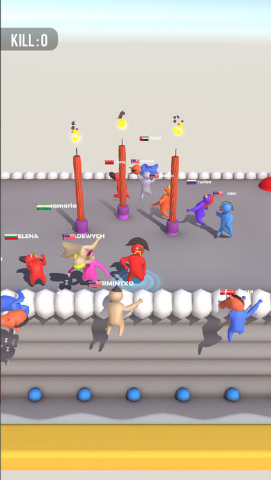What is the current kill count in the game?
Please answer the question as detailed as possible.

The scoreboard above the action in the image displays 'KILL: 0', indicating that no players have been eliminated or killed in the game so far.